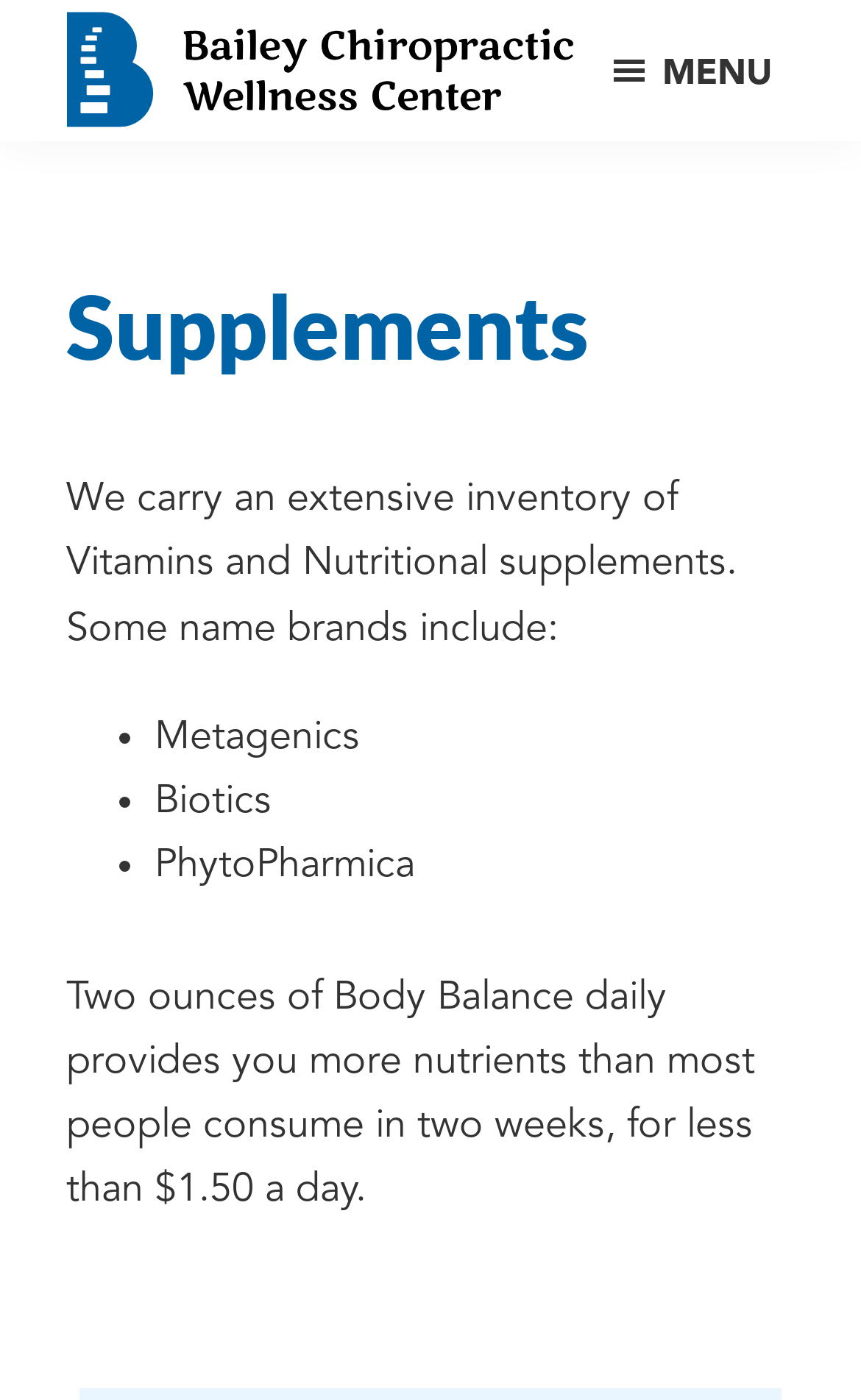What is the cost of Body Balance per day?
Look at the image and construct a detailed response to the question.

The cost of Body Balance per day can be found in the text, which states 'for less than $1.50 a day'.